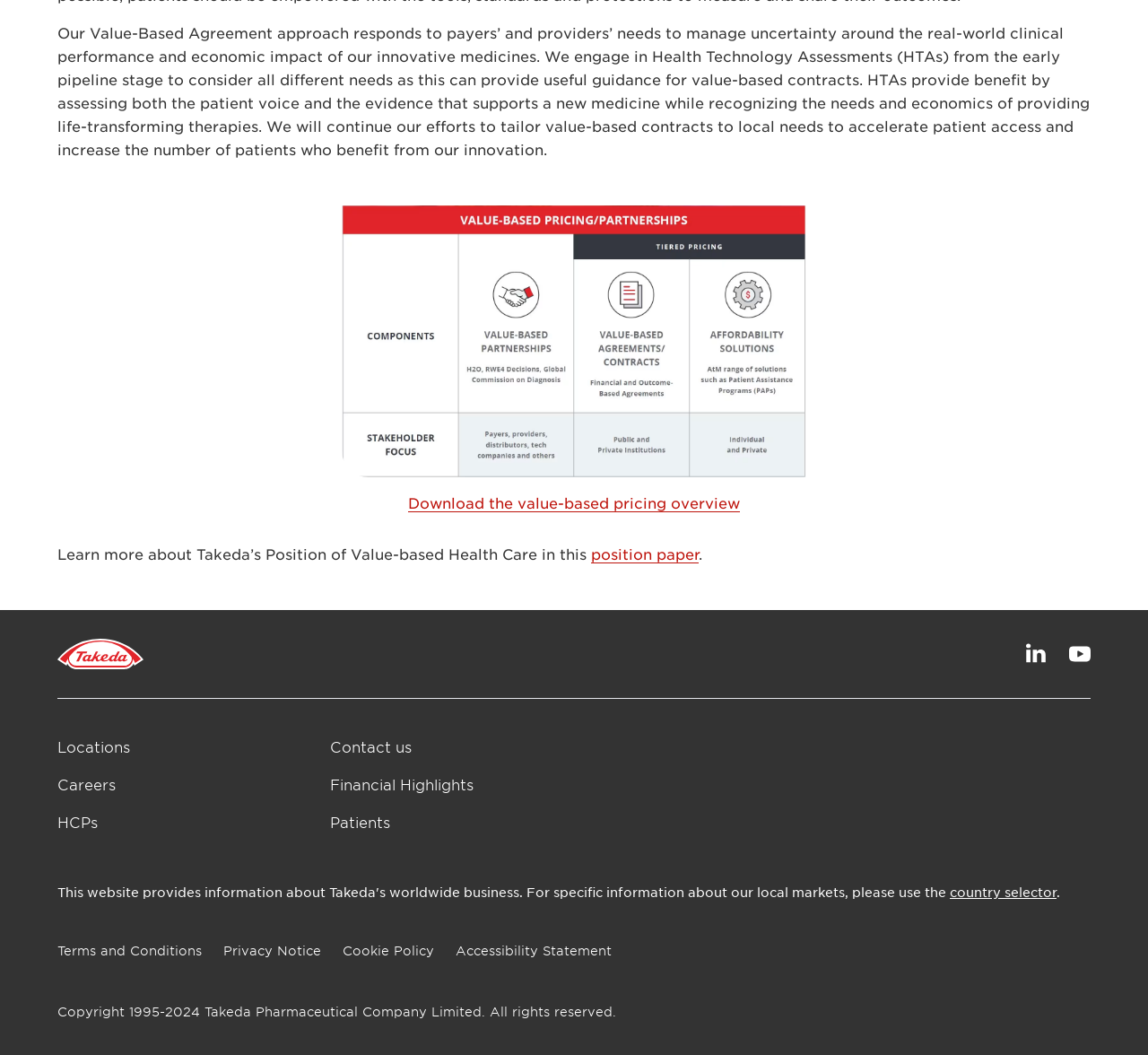Answer briefly with one word or phrase:
What is the purpose of Health Technology Assessments (HTAs)?

To assess patient voice and evidence